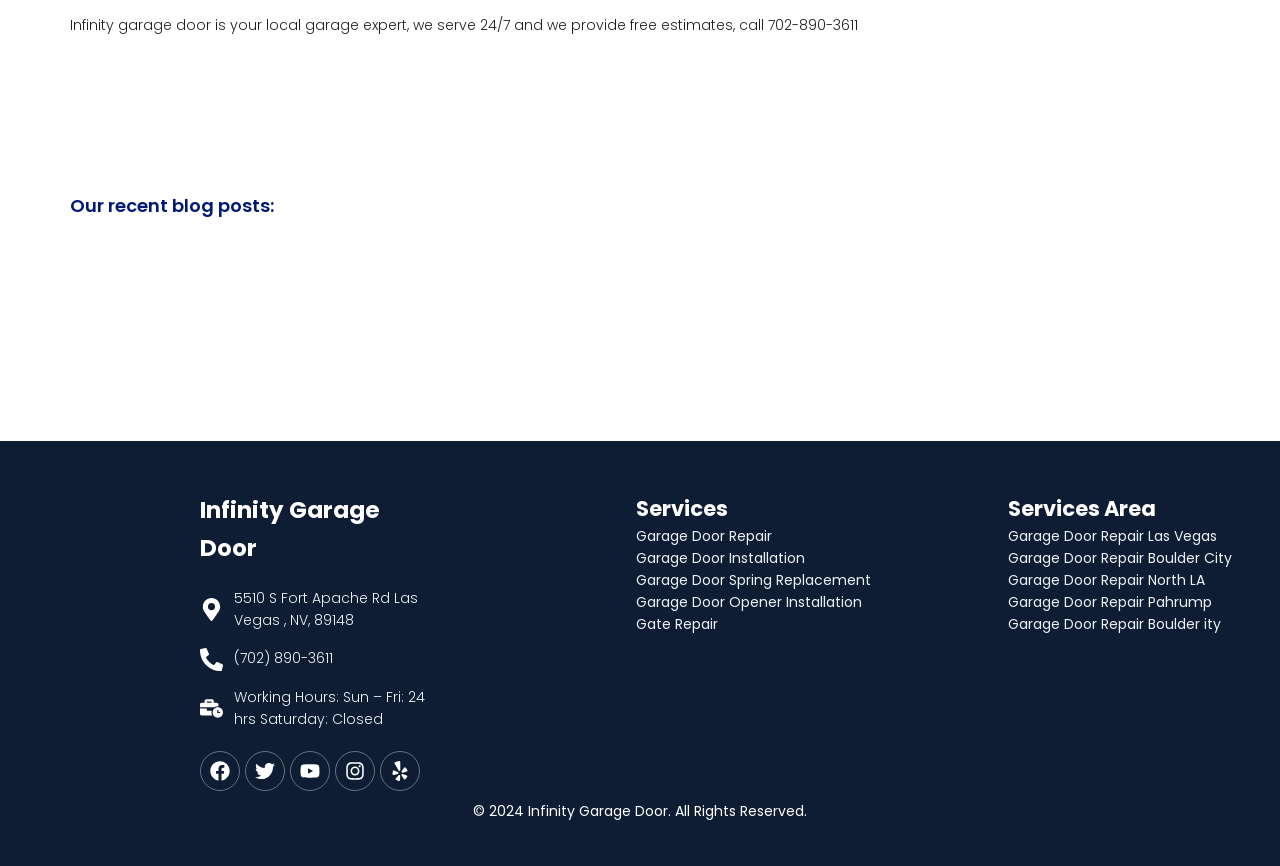Reply to the question with a single word or phrase:
How many services are listed on the webpage?

5